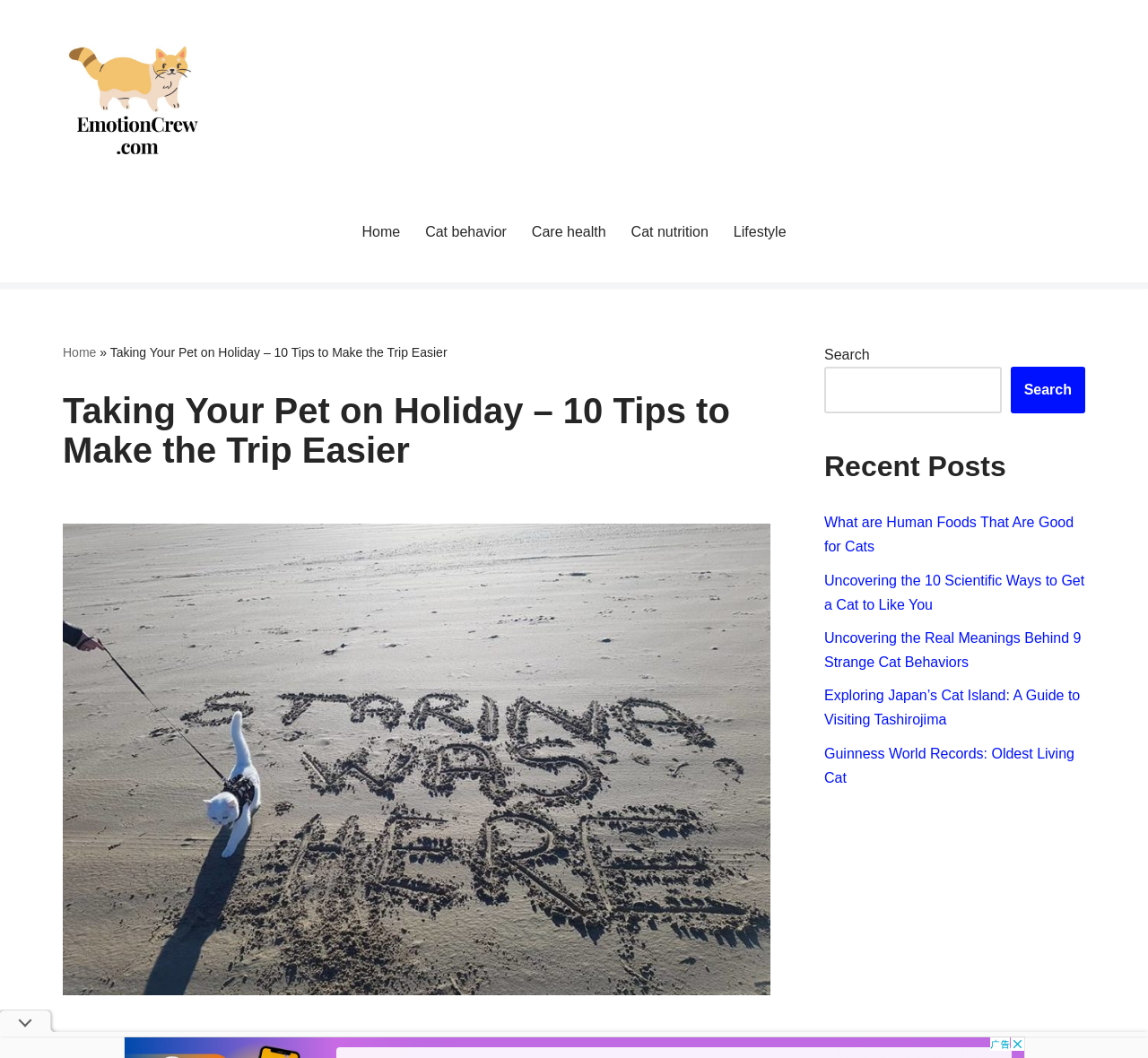Determine the bounding box coordinates of the region to click in order to accomplish the following instruction: "Explore recent posts". Provide the coordinates as four float numbers between 0 and 1, specifically [left, top, right, bottom].

[0.718, 0.424, 0.945, 0.457]